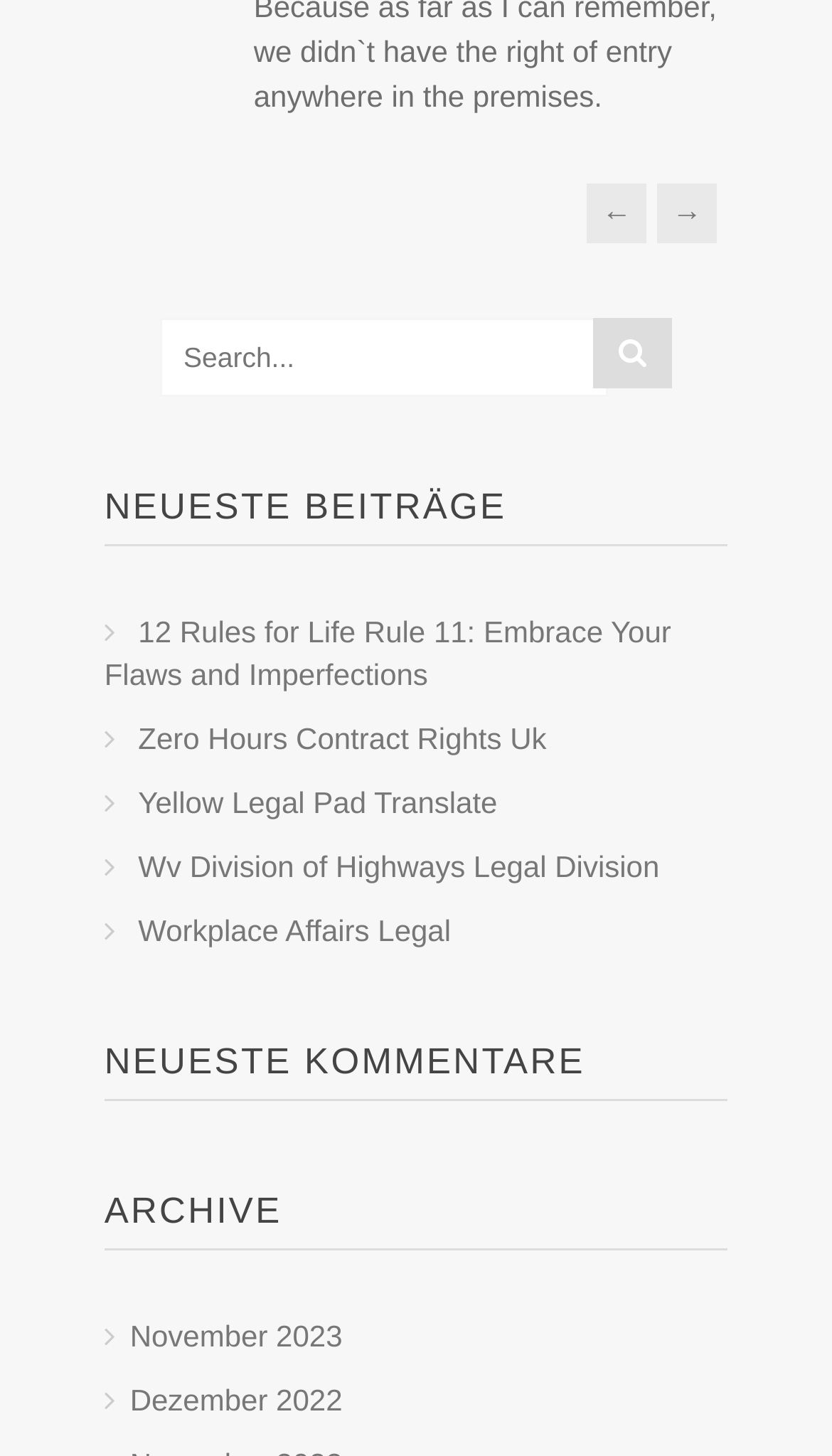Please determine the bounding box coordinates of the element to click on in order to accomplish the following task: "go to previous page". Ensure the coordinates are four float numbers ranging from 0 to 1, i.e., [left, top, right, bottom].

[0.705, 0.126, 0.777, 0.167]